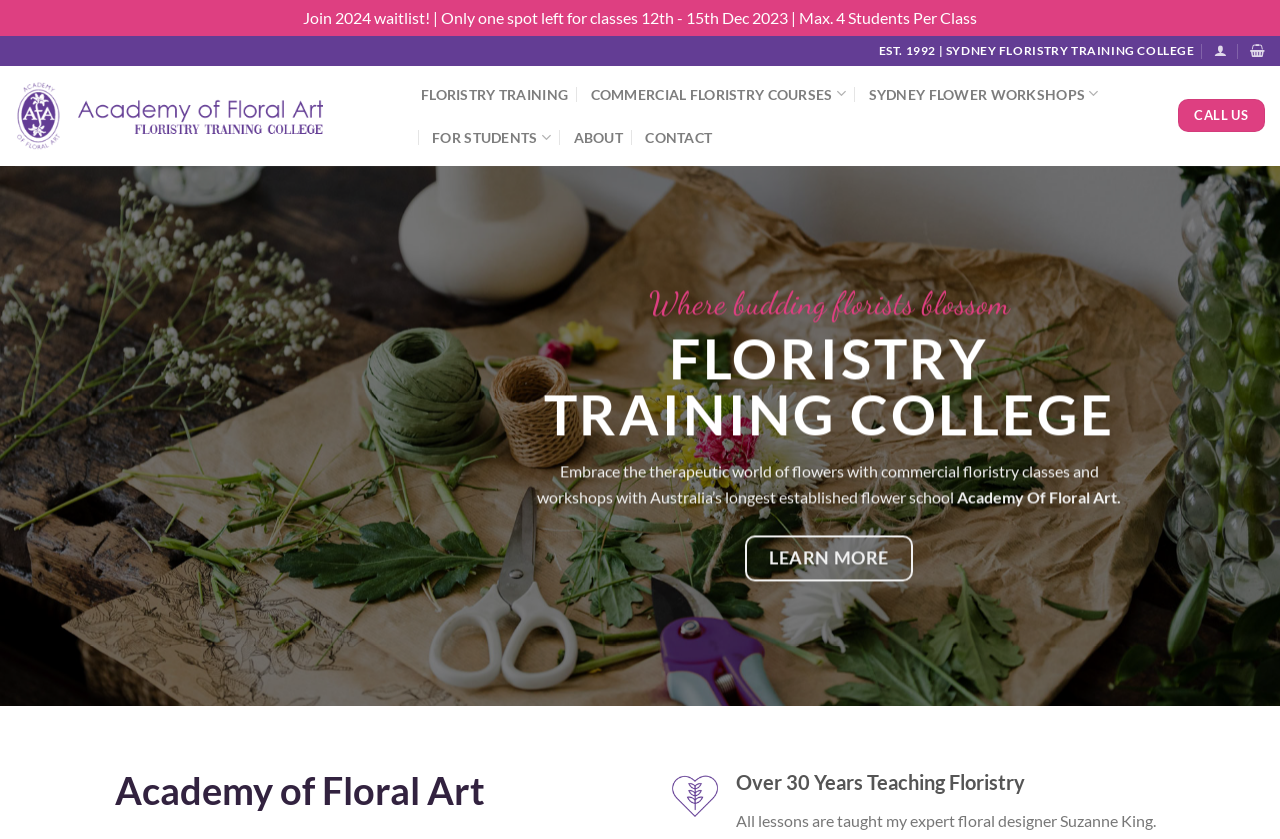Determine the bounding box coordinates for the area that needs to be clicked to fulfill this task: "Click the 'FLORISTRY TRAINING' link". The coordinates must be given as four float numbers between 0 and 1, i.e., [left, top, right, bottom].

[0.329, 0.086, 0.444, 0.138]